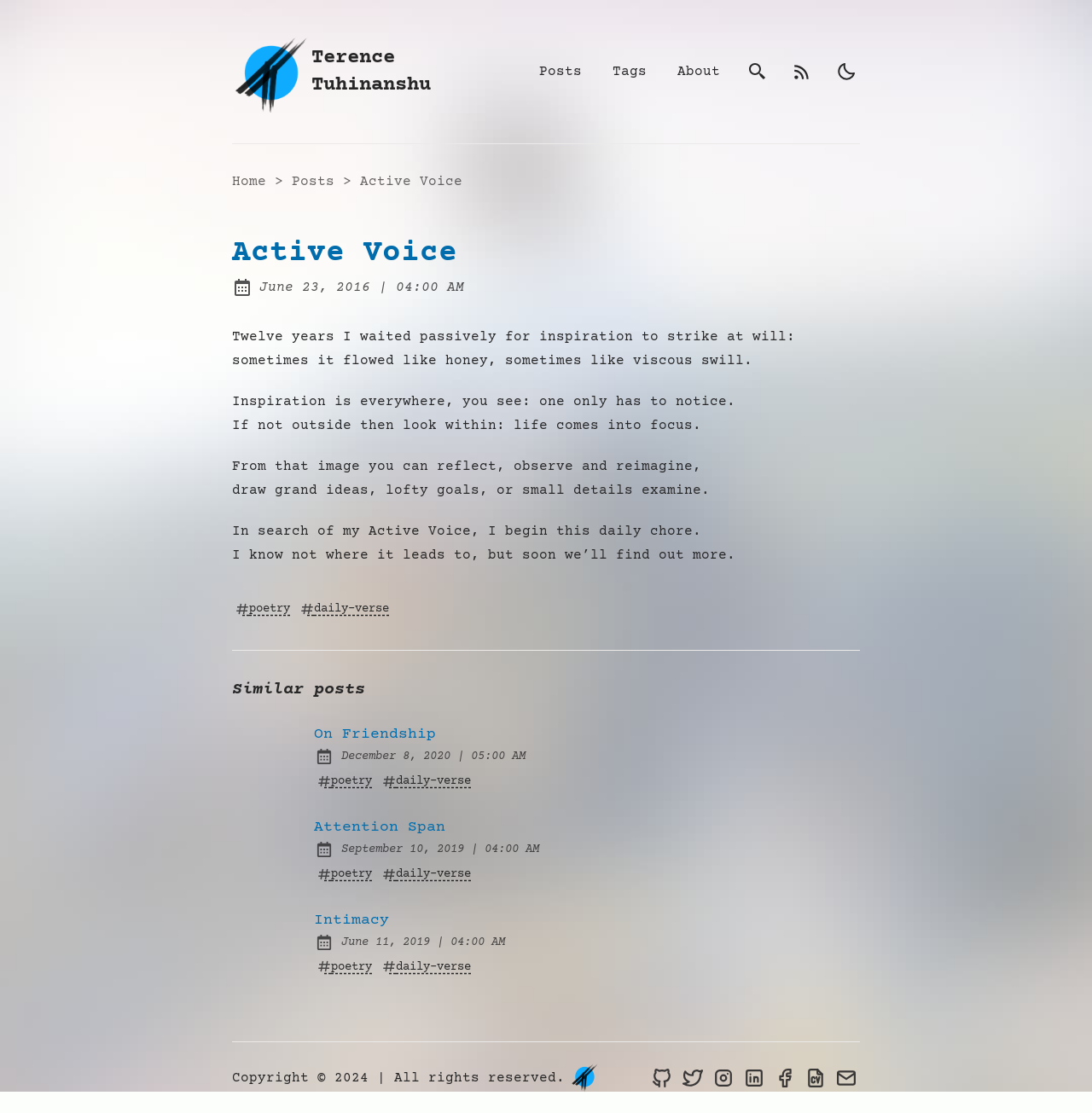Could you find the bounding box coordinates of the clickable area to complete this instruction: "Check Gastric Inhibitory Polypeptide Receptor"?

None